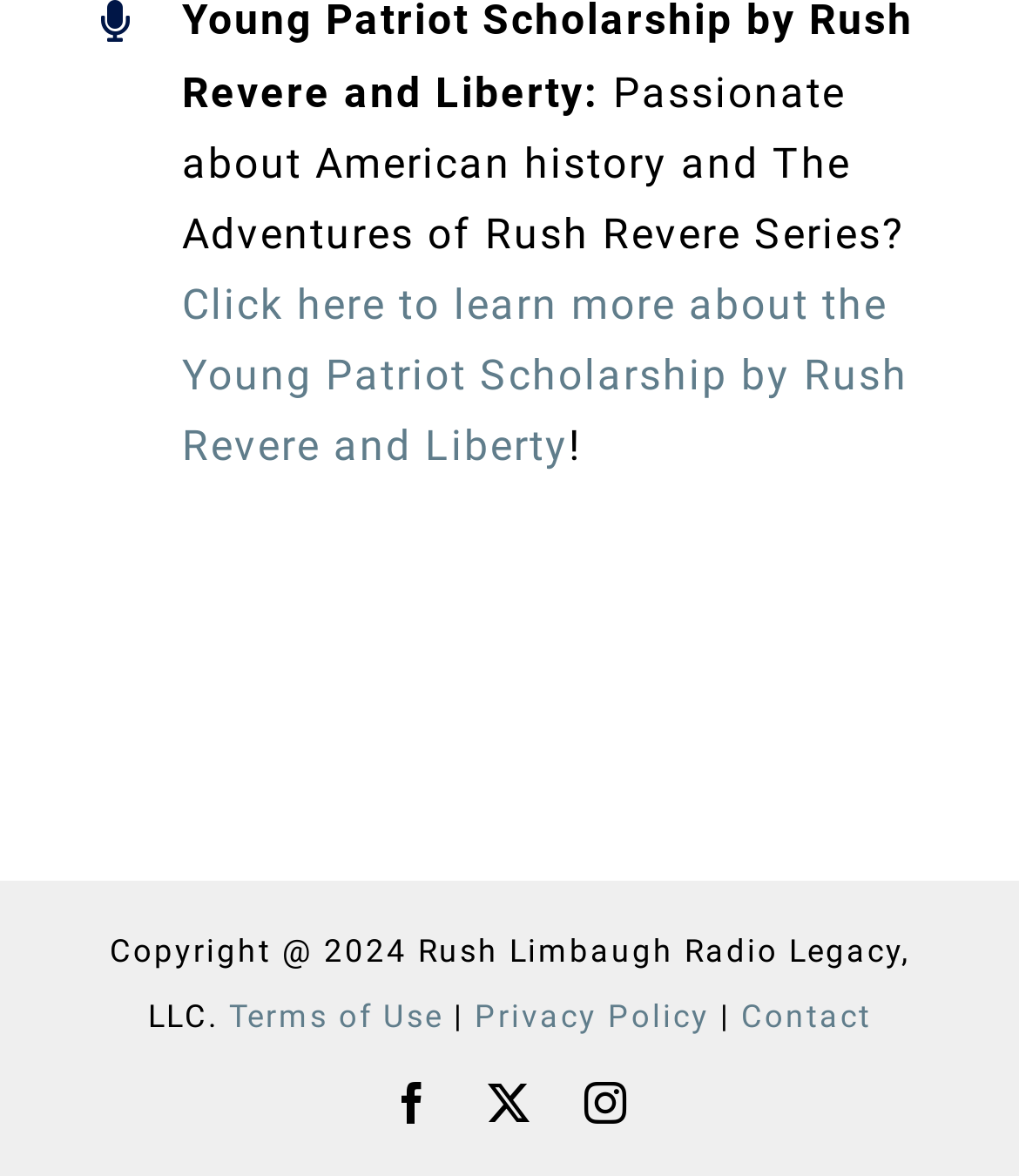What is the copyright year mentioned?
Answer the question with a single word or phrase, referring to the image.

2024